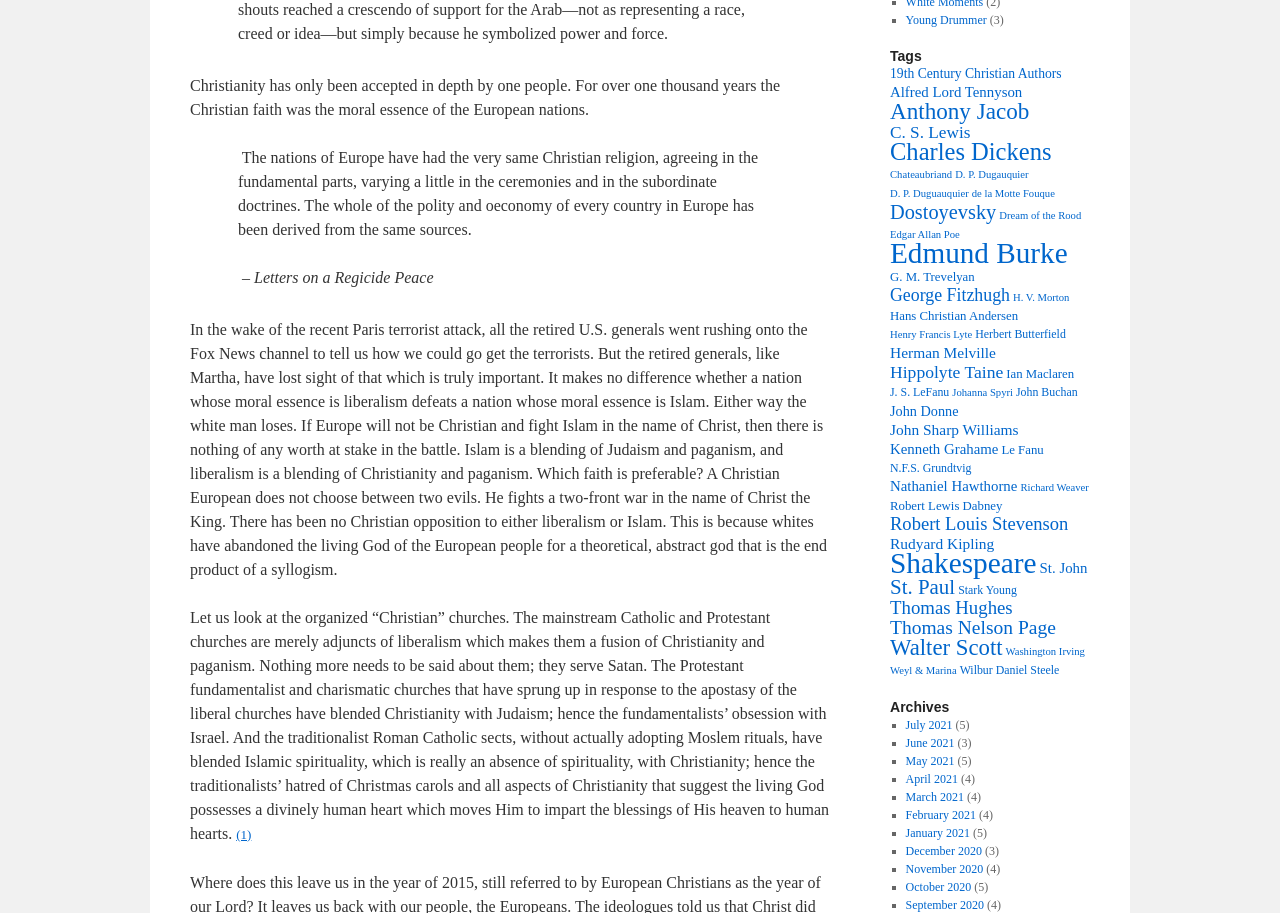For the following element description, predict the bounding box coordinates in the format (top-left x, top-left y, bottom-right x, bottom-right y). All values should be floating point numbers between 0 and 1. Description: February 2021

[0.707, 0.885, 0.762, 0.9]